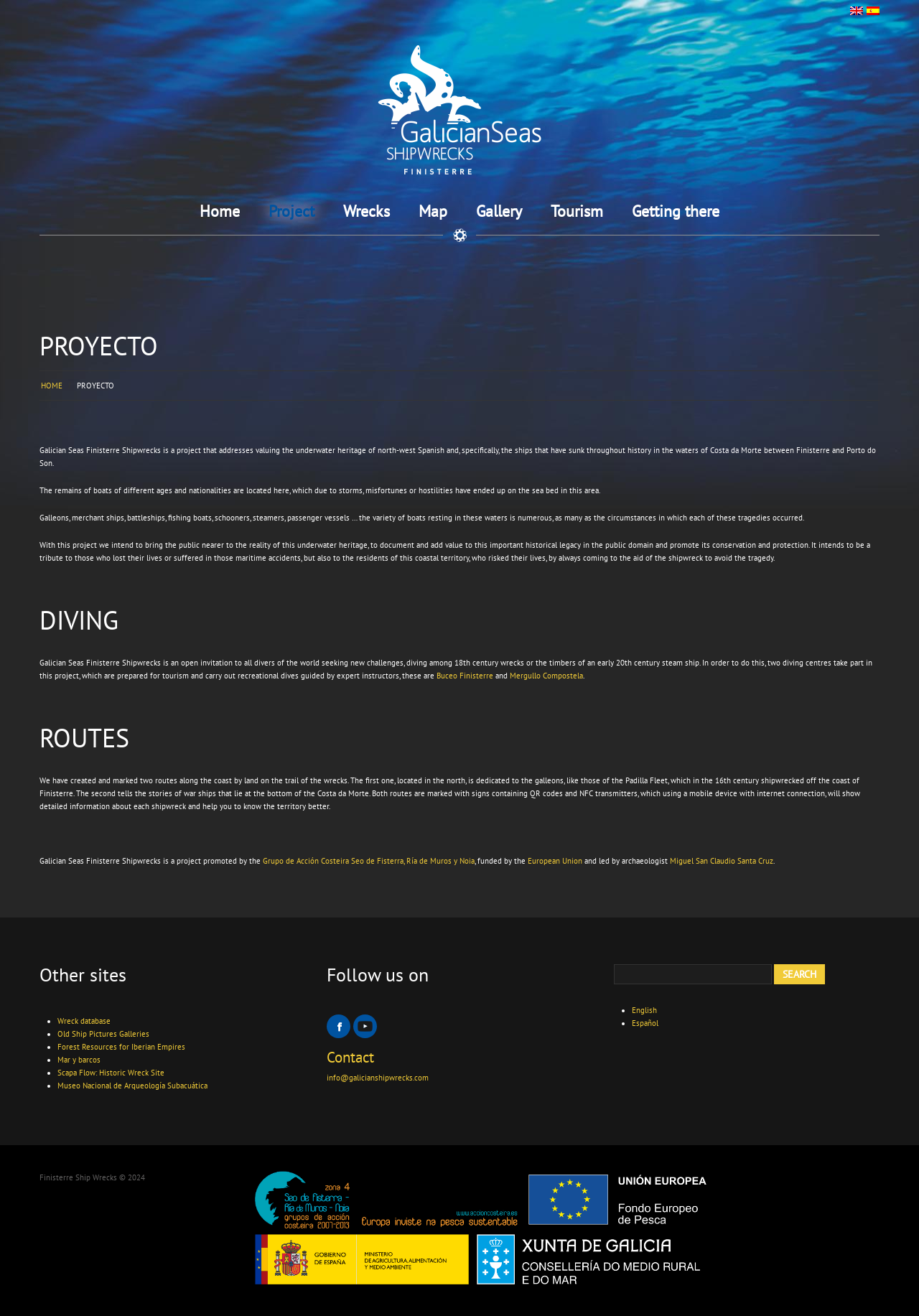Please specify the bounding box coordinates of the region to click in order to perform the following instruction: "Search for shipwrecks".

[0.842, 0.733, 0.898, 0.748]